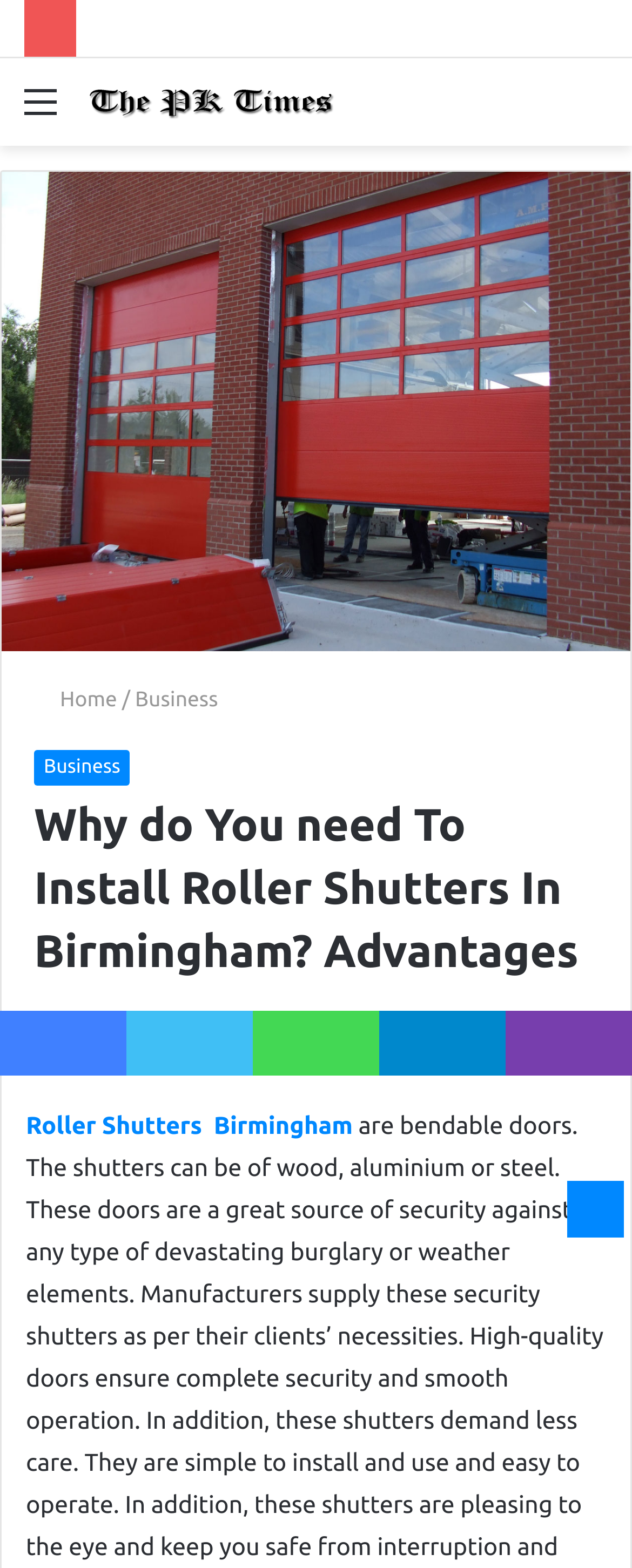Identify the bounding box coordinates for the element you need to click to achieve the following task: "Read about business". The coordinates must be four float values ranging from 0 to 1, formatted as [left, top, right, bottom].

[0.214, 0.439, 0.345, 0.453]